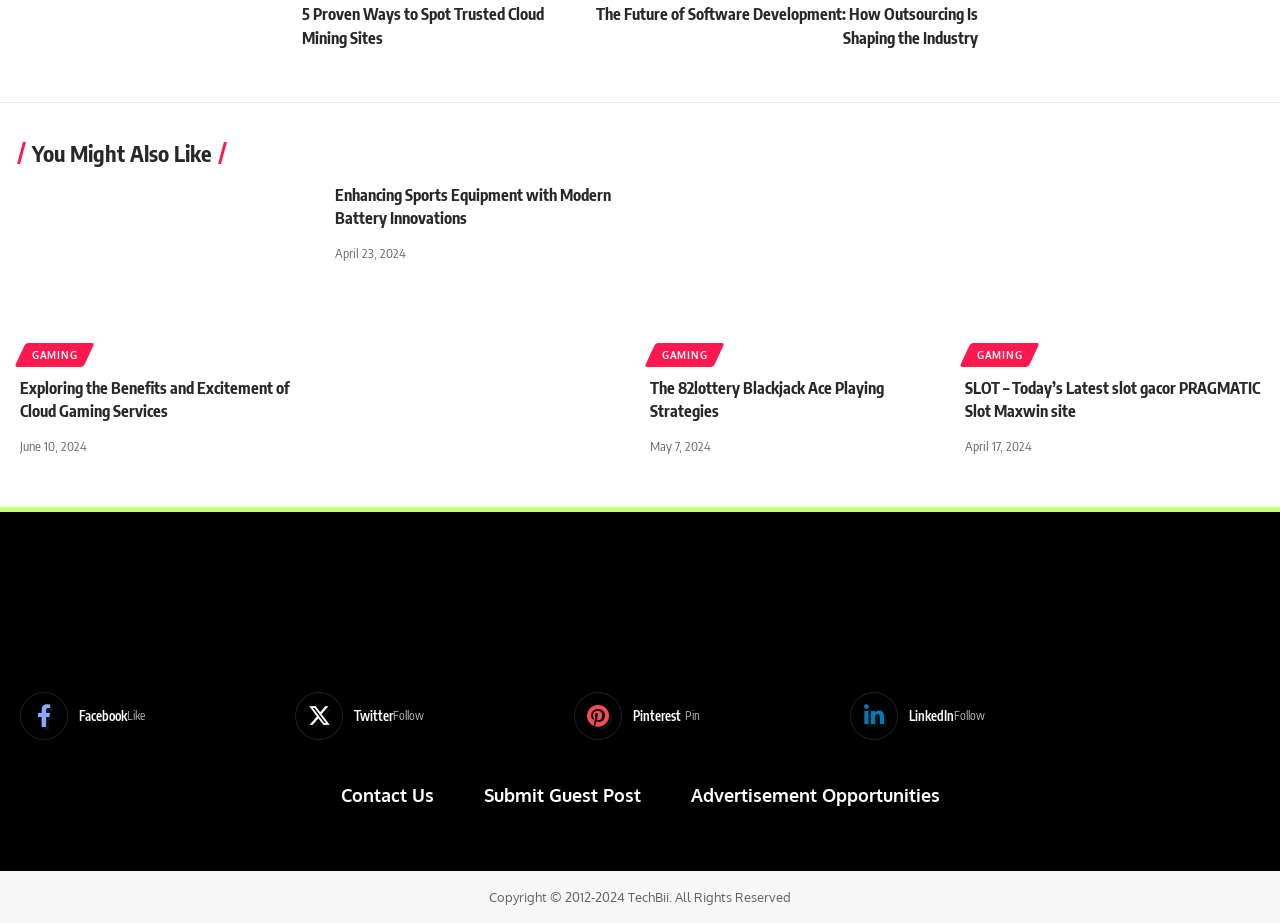What is the date of the second article?
Give a detailed response to the question by analyzing the screenshot.

I found a time element with a StaticText child element containing the date 'April 23, 2024' which corresponds to the second article.